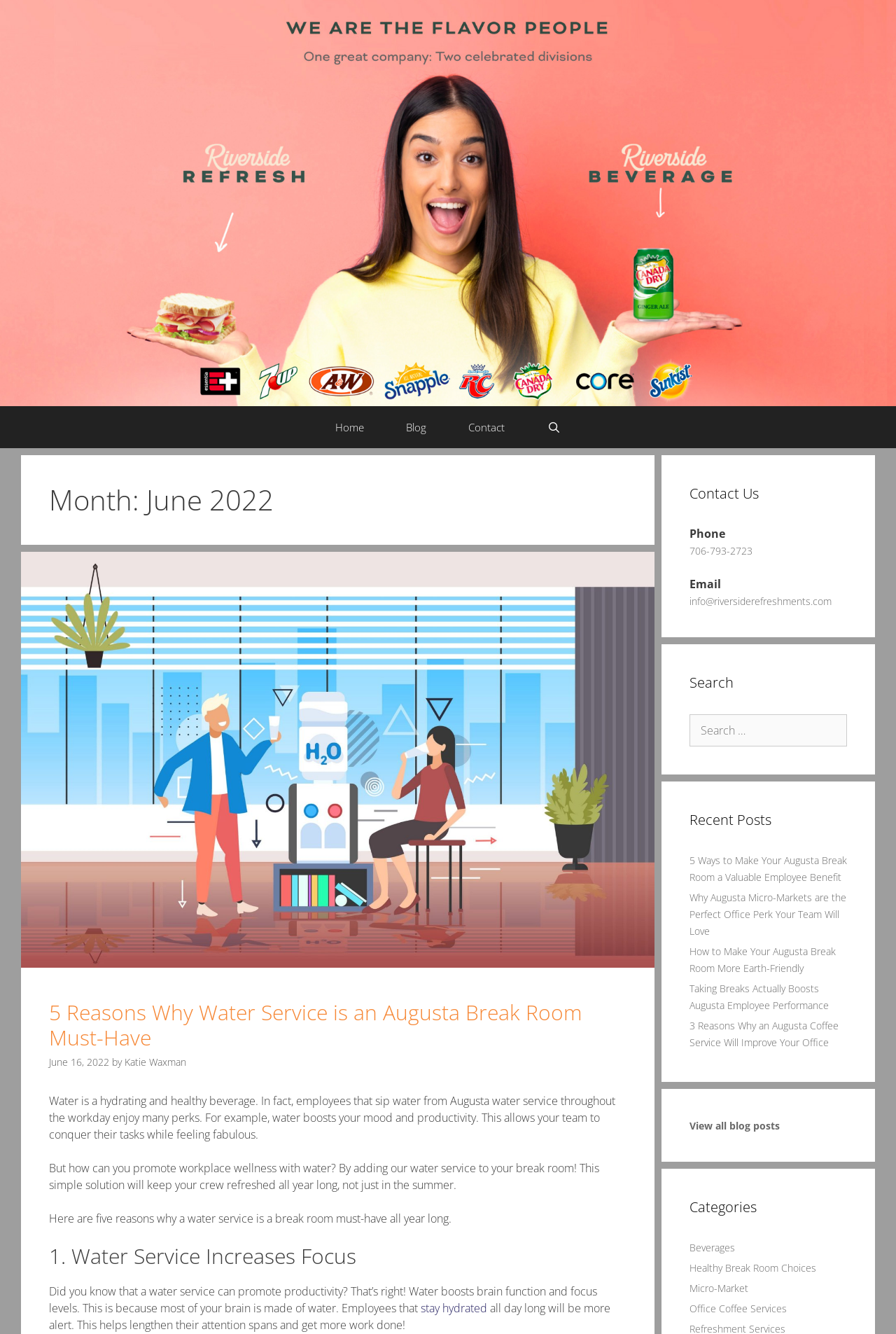What is the phone number to contact? Analyze the screenshot and reply with just one word or a short phrase.

706-793-2723